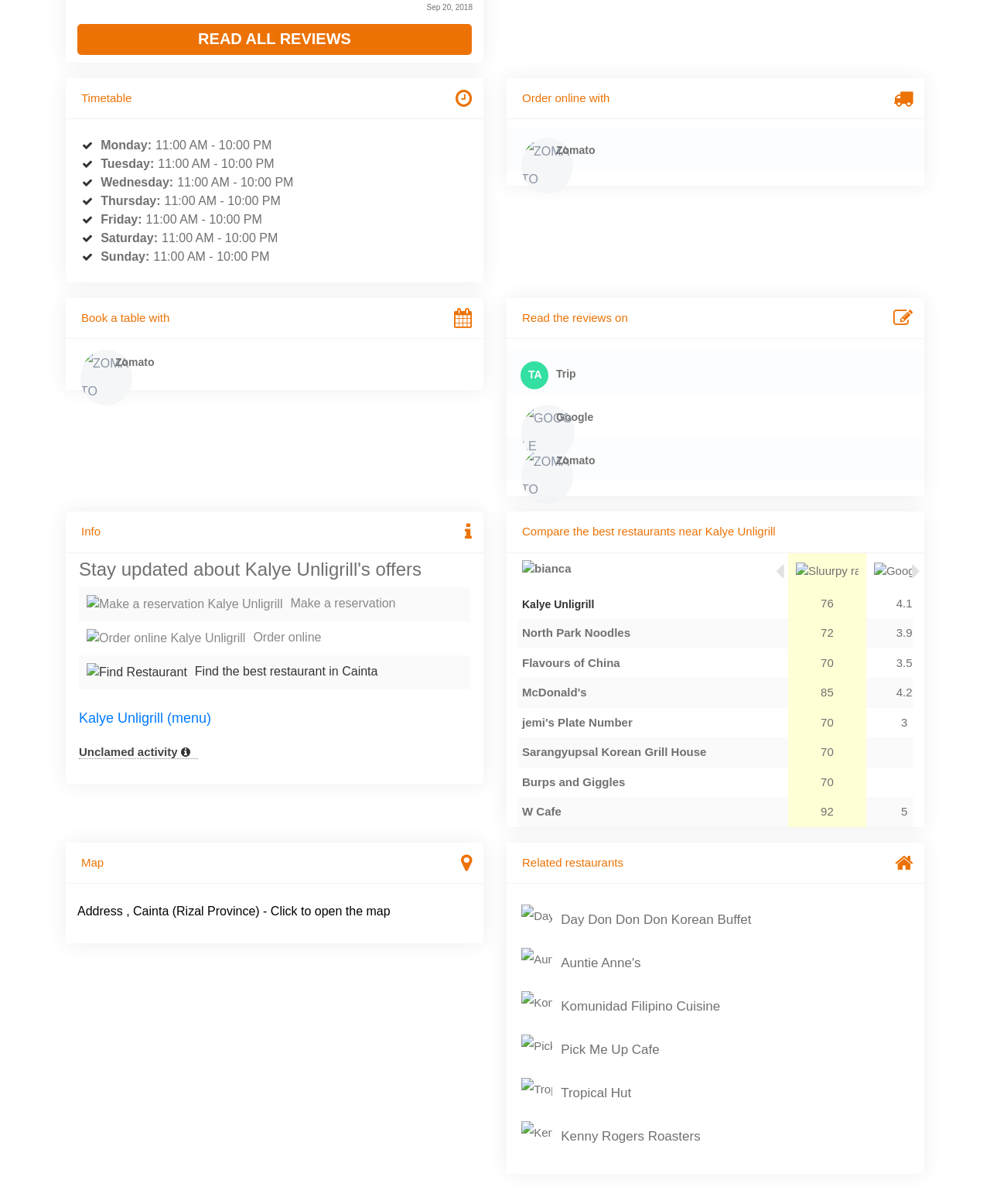Find the bounding box coordinates of the element to click in order to complete the given instruction: "Book a table with Zomato."

[0.066, 0.247, 0.488, 0.282]